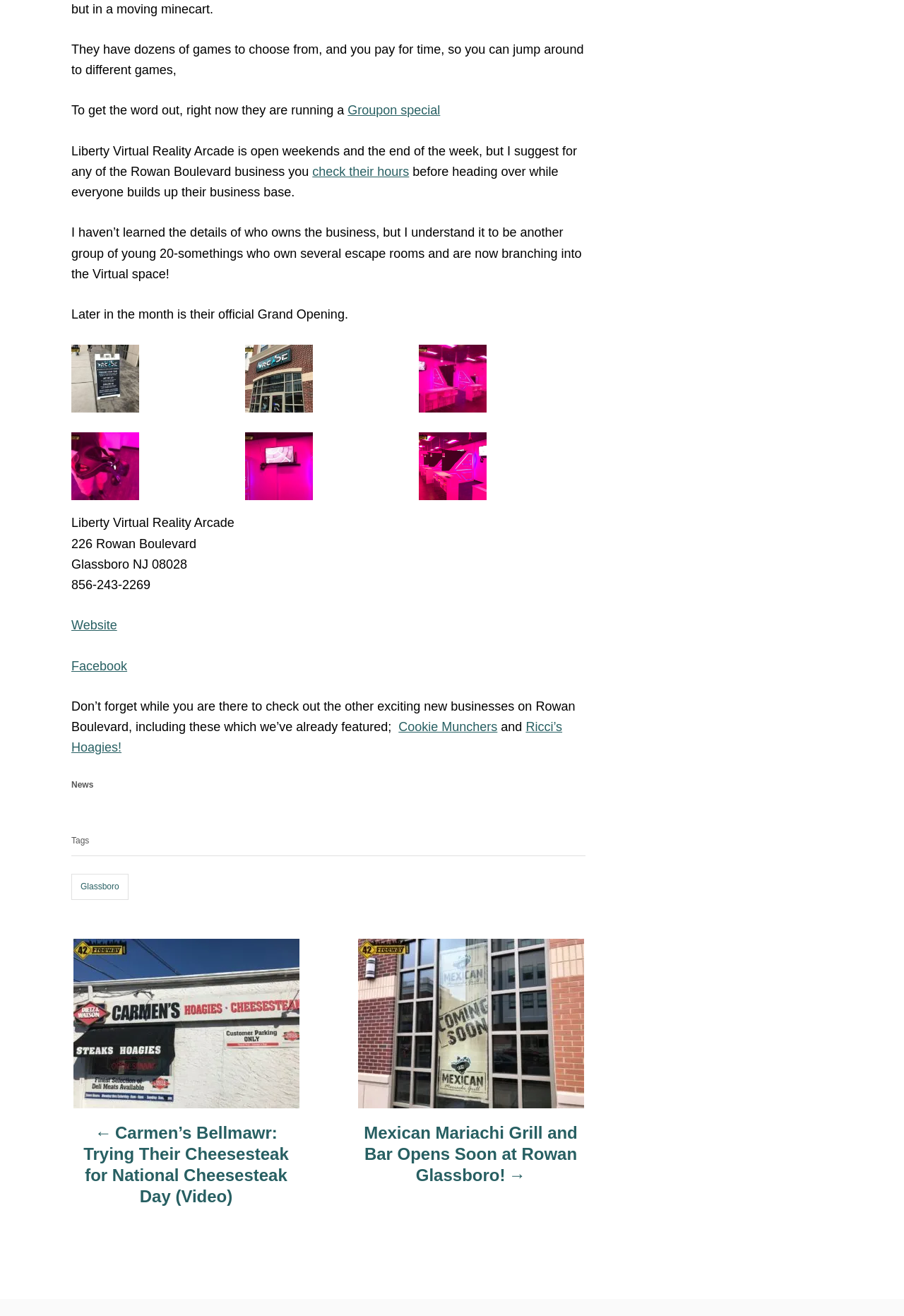Find the bounding box coordinates of the element I should click to carry out the following instruction: "View the Facebook page".

[0.079, 0.501, 0.141, 0.511]